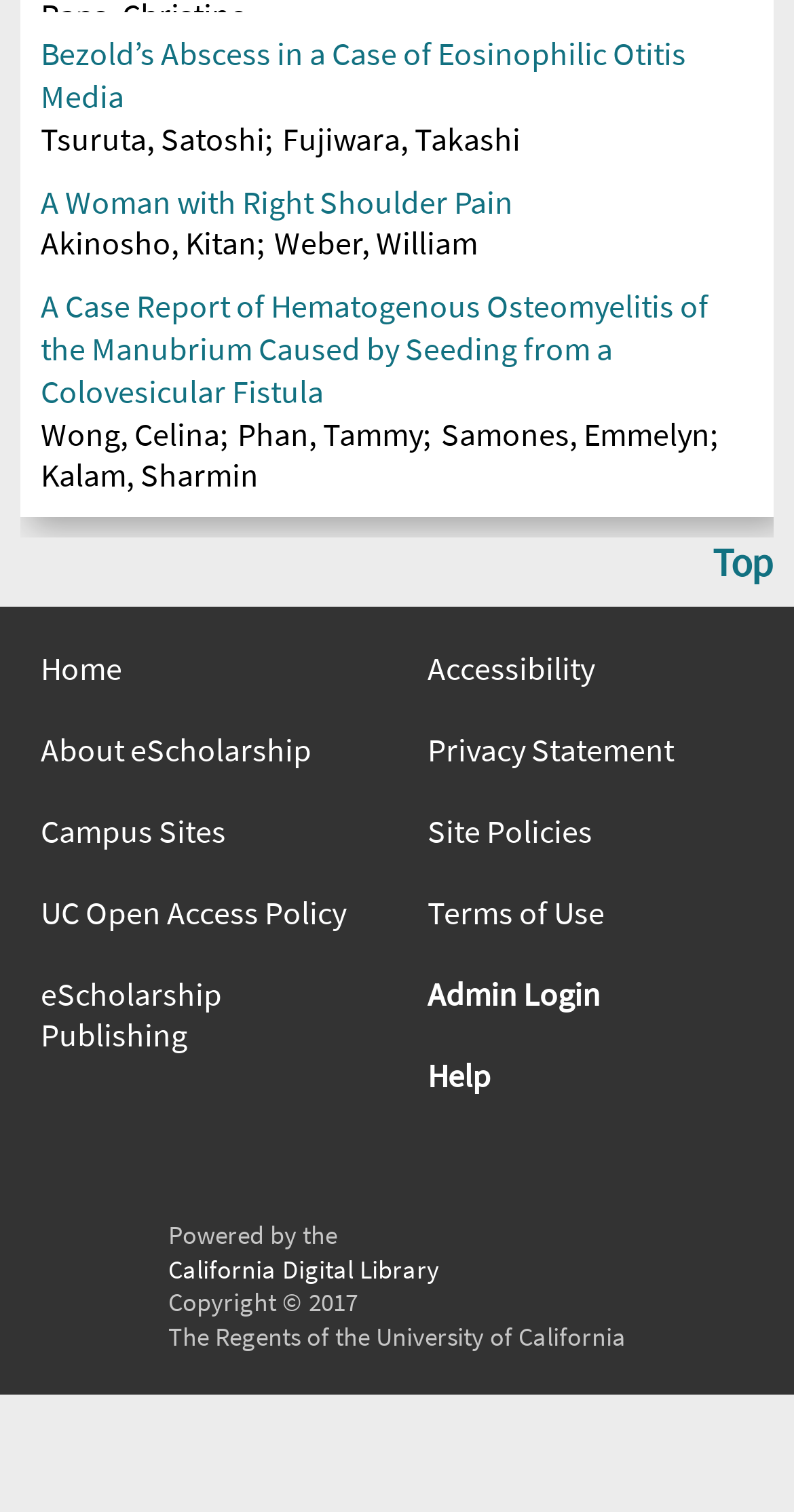Please give the bounding box coordinates of the area that should be clicked to fulfill the following instruction: "Read about 'eScholarship, University of California'". The coordinates should be in the format of four float numbers from 0 to 1, i.e., [left, top, right, bottom].

[0.16, 0.752, 0.84, 0.779]